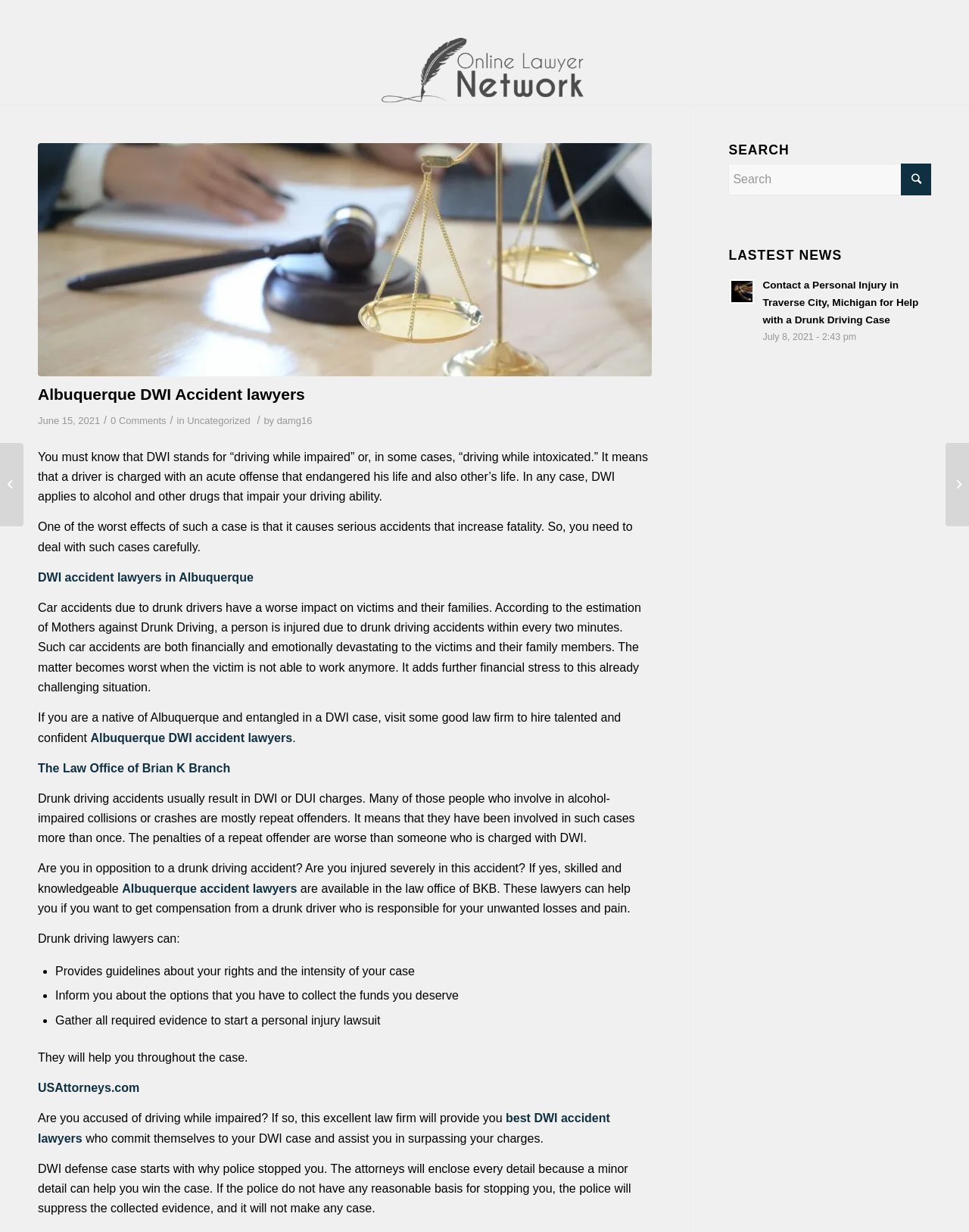Could you provide the bounding box coordinates for the portion of the screen to click to complete this instruction: "Contact Albuquerque DWI accident lawyers"?

[0.093, 0.593, 0.302, 0.604]